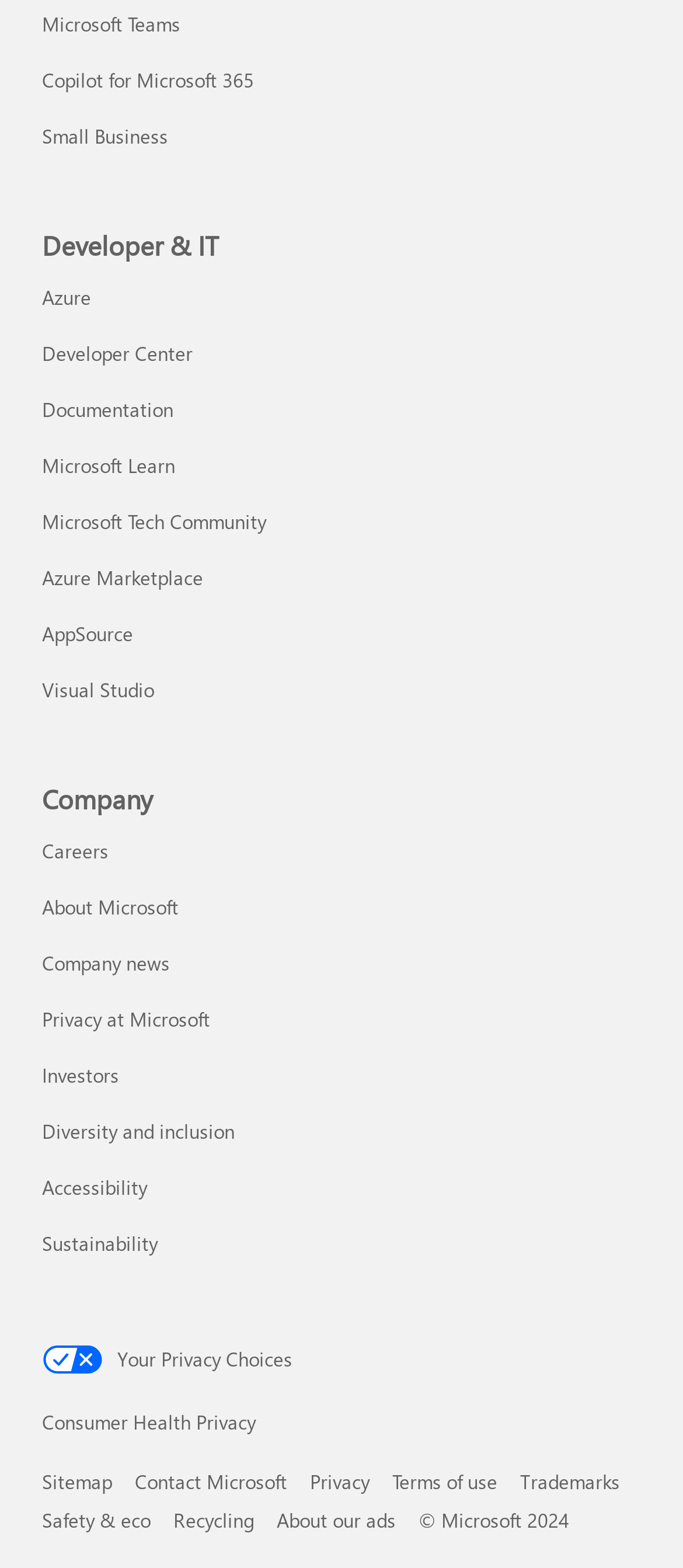Identify the bounding box coordinates for the UI element described by the following text: "Investors". Provide the coordinates as four float numbers between 0 and 1, in the format [left, top, right, bottom].

[0.062, 0.677, 0.174, 0.694]